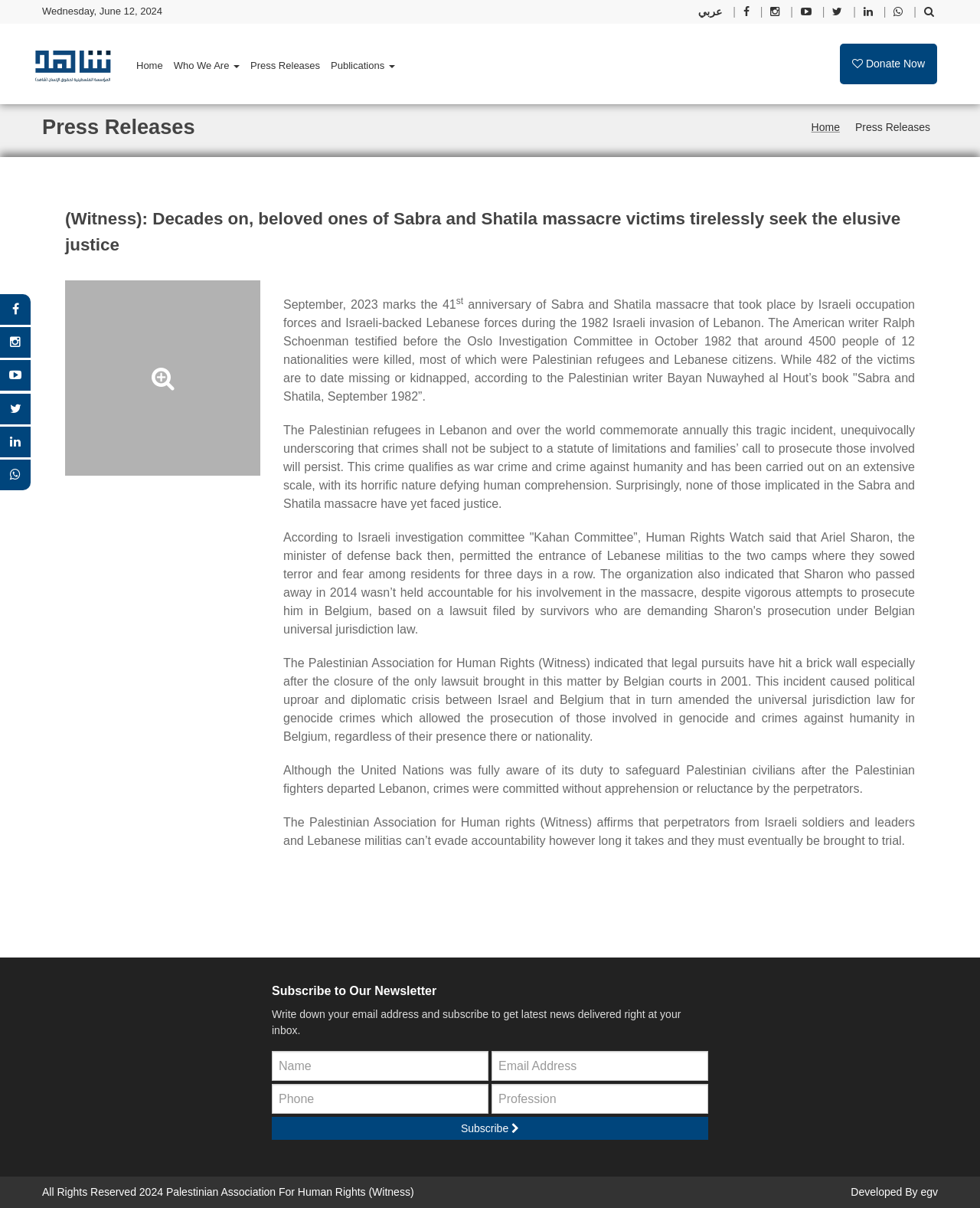Please indicate the bounding box coordinates of the element's region to be clicked to achieve the instruction: "Visit the Home page". Provide the coordinates as four float numbers between 0 and 1, i.e., [left, top, right, bottom].

[0.134, 0.042, 0.172, 0.067]